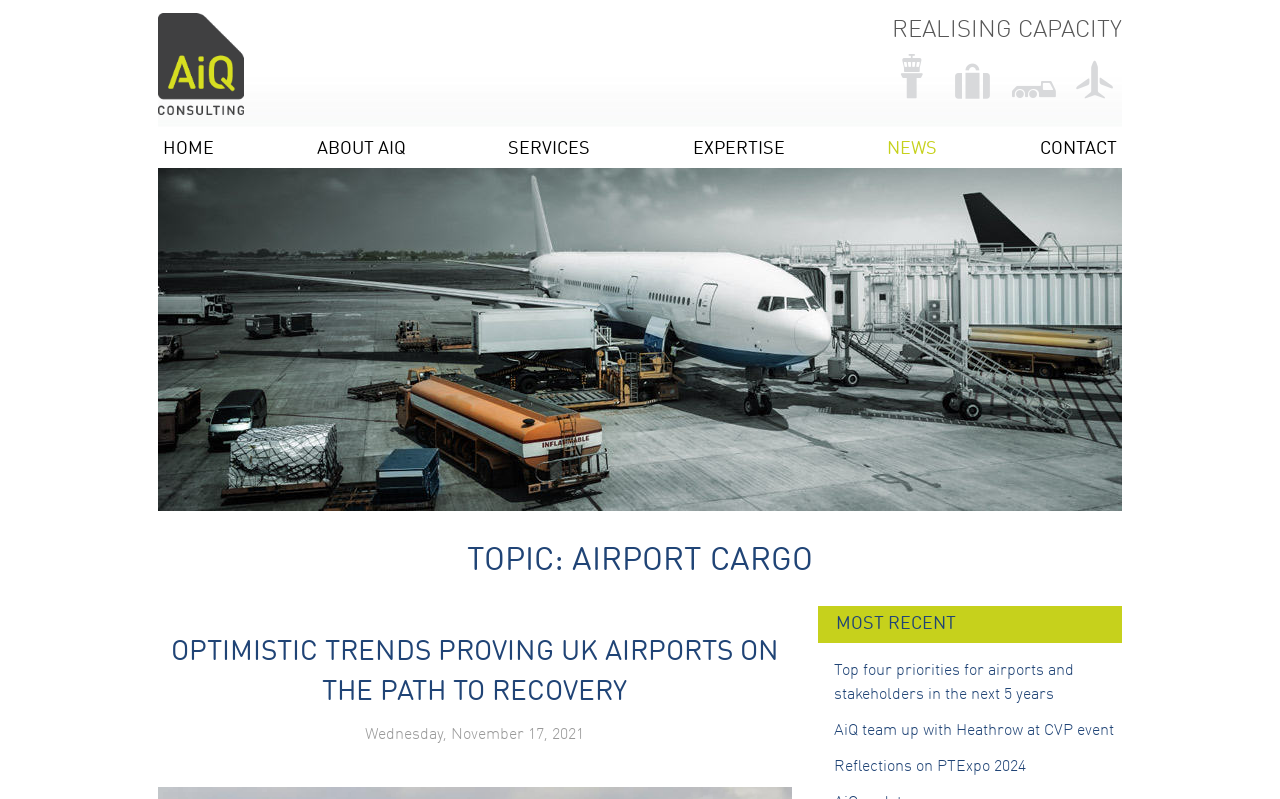Please determine the bounding box coordinates of the element to click on in order to accomplish the following task: "Check the ABOUT AIQ link". Ensure the coordinates are four float numbers ranging from 0 to 1, i.e., [left, top, right, bottom].

[0.243, 0.16, 0.321, 0.21]